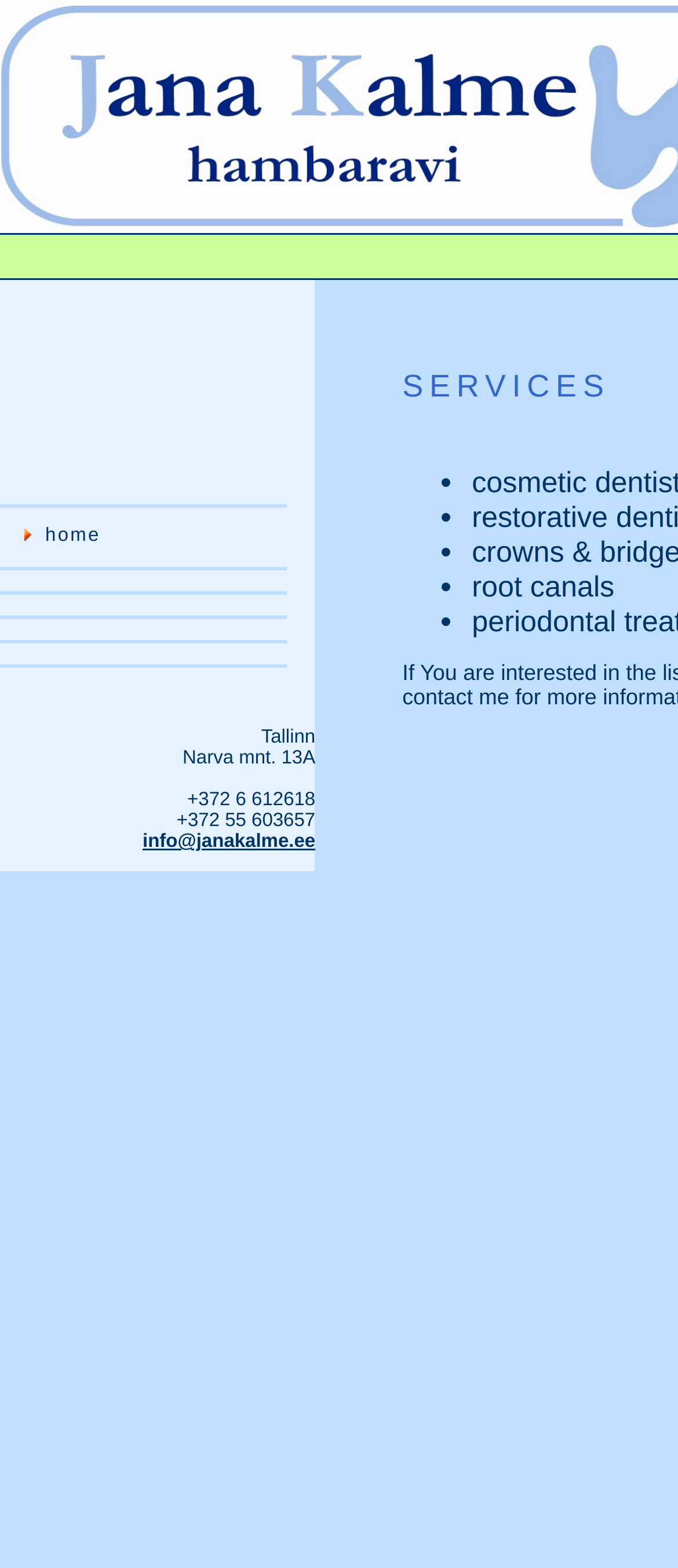Provide the bounding box coordinates of the HTML element described by the text: "Meta Influencers Foods List". The coordinates should be in the format [left, top, right, bottom] with values between 0 and 1.

None